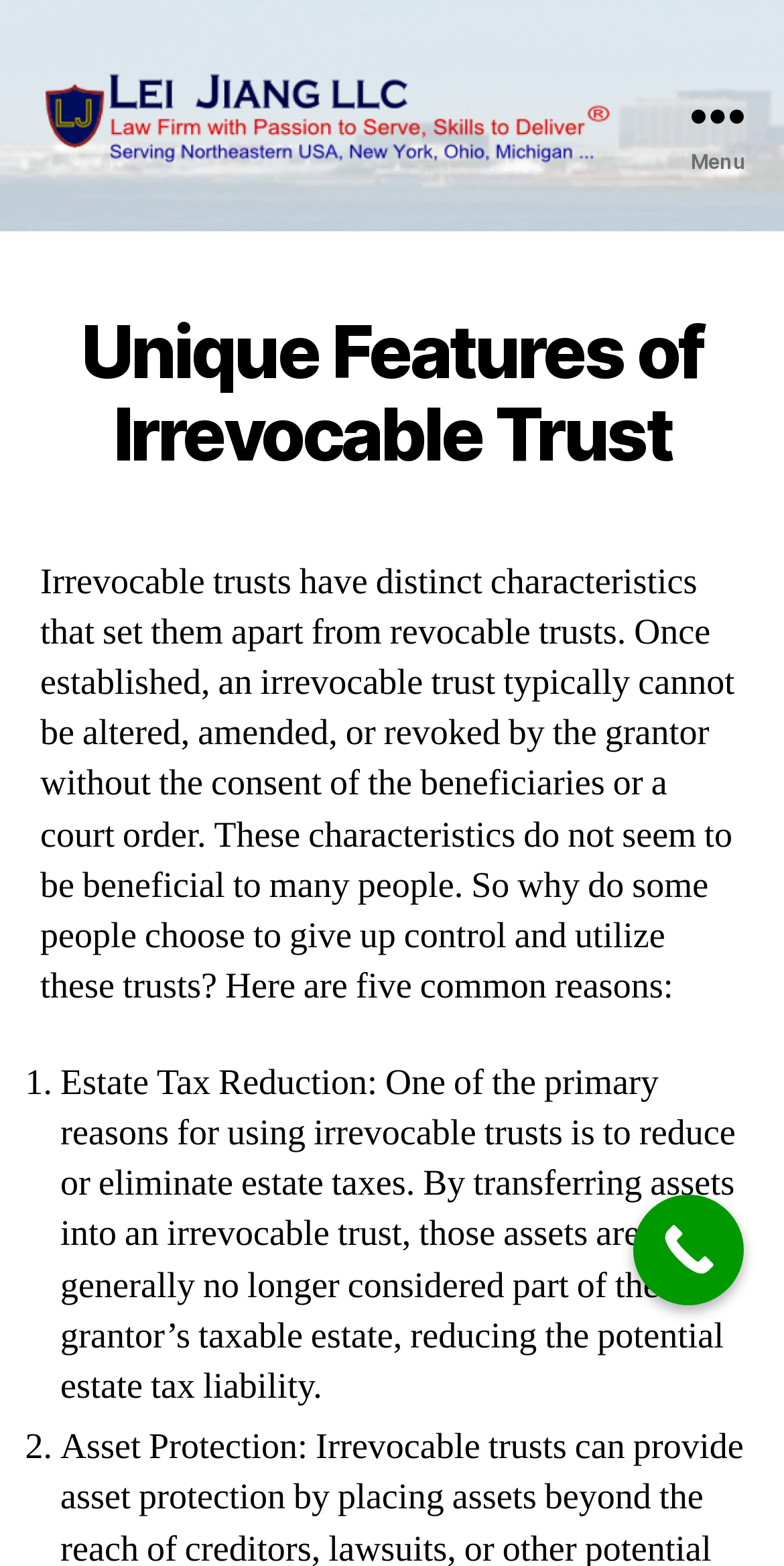Respond with a single word or phrase to the following question: What is the main purpose of an irrevocable trust?

Estate Tax Reduction